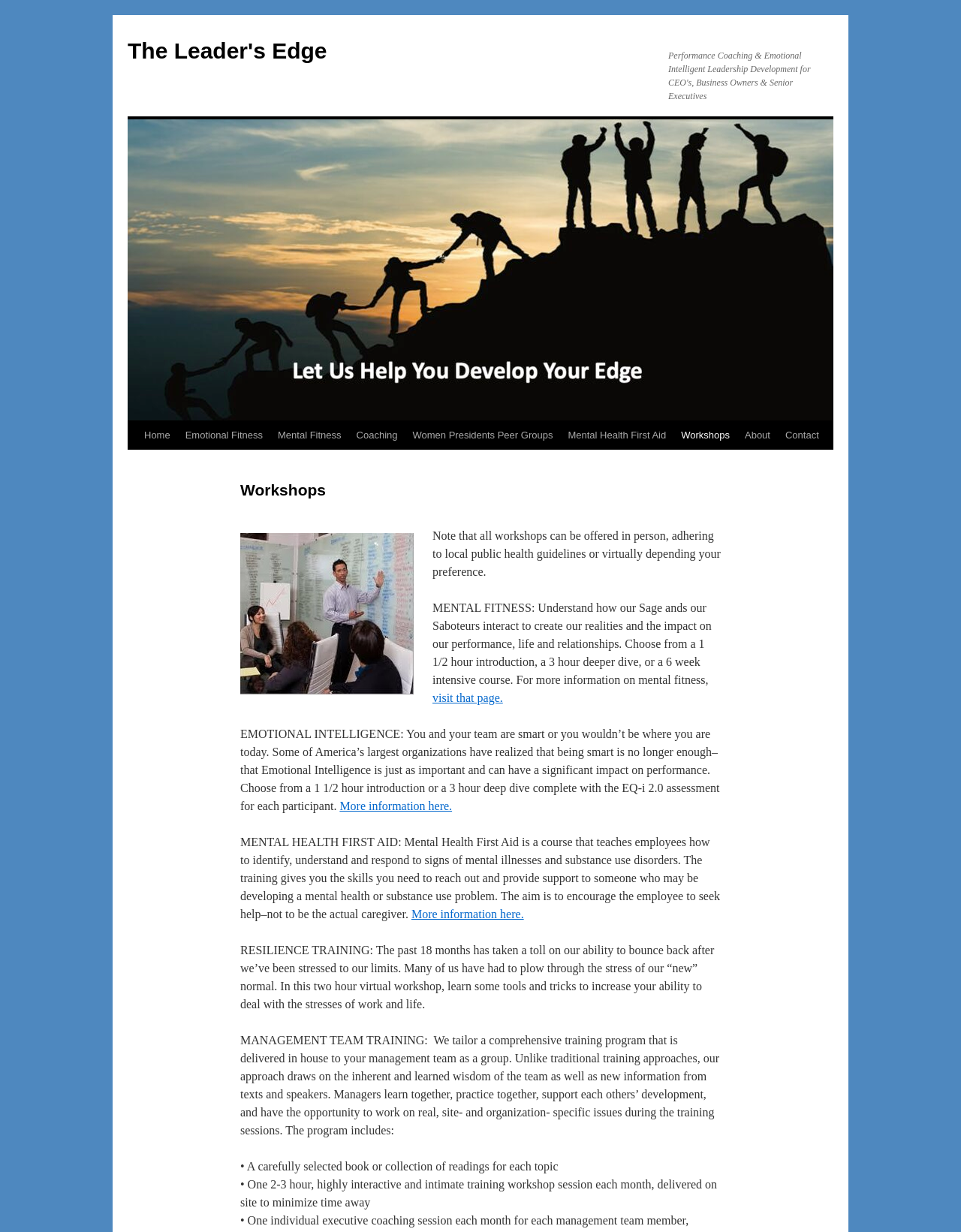What is the purpose of the Mental Health First Aid course?
Answer with a single word or phrase, using the screenshot for reference.

To teach employees how to identify and respond to signs of mental illnesses